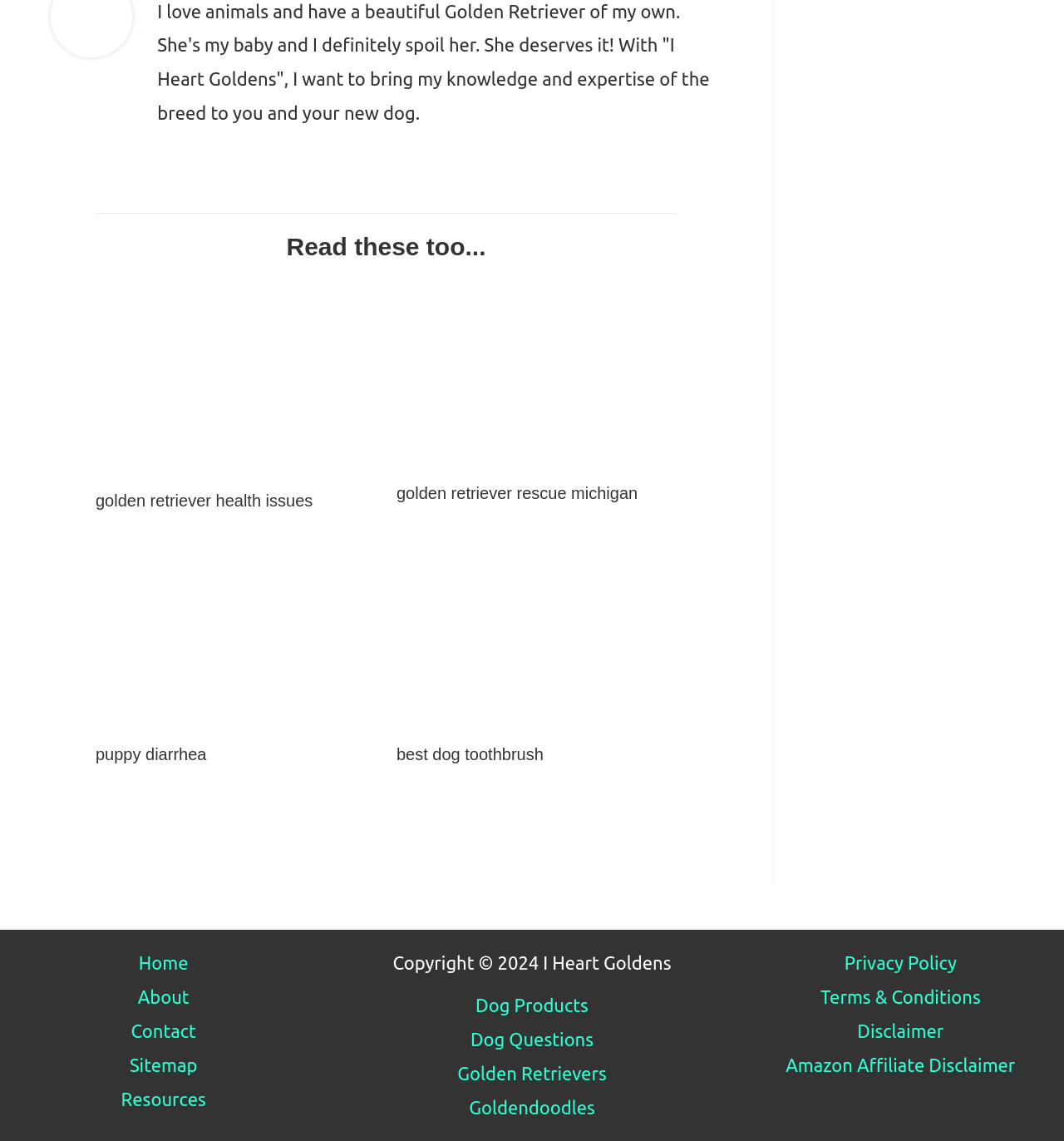Please identify the bounding box coordinates of the element I need to click to follow this instruction: "Read more about puppy diarrhea".

[0.09, 0.545, 0.353, 0.563]